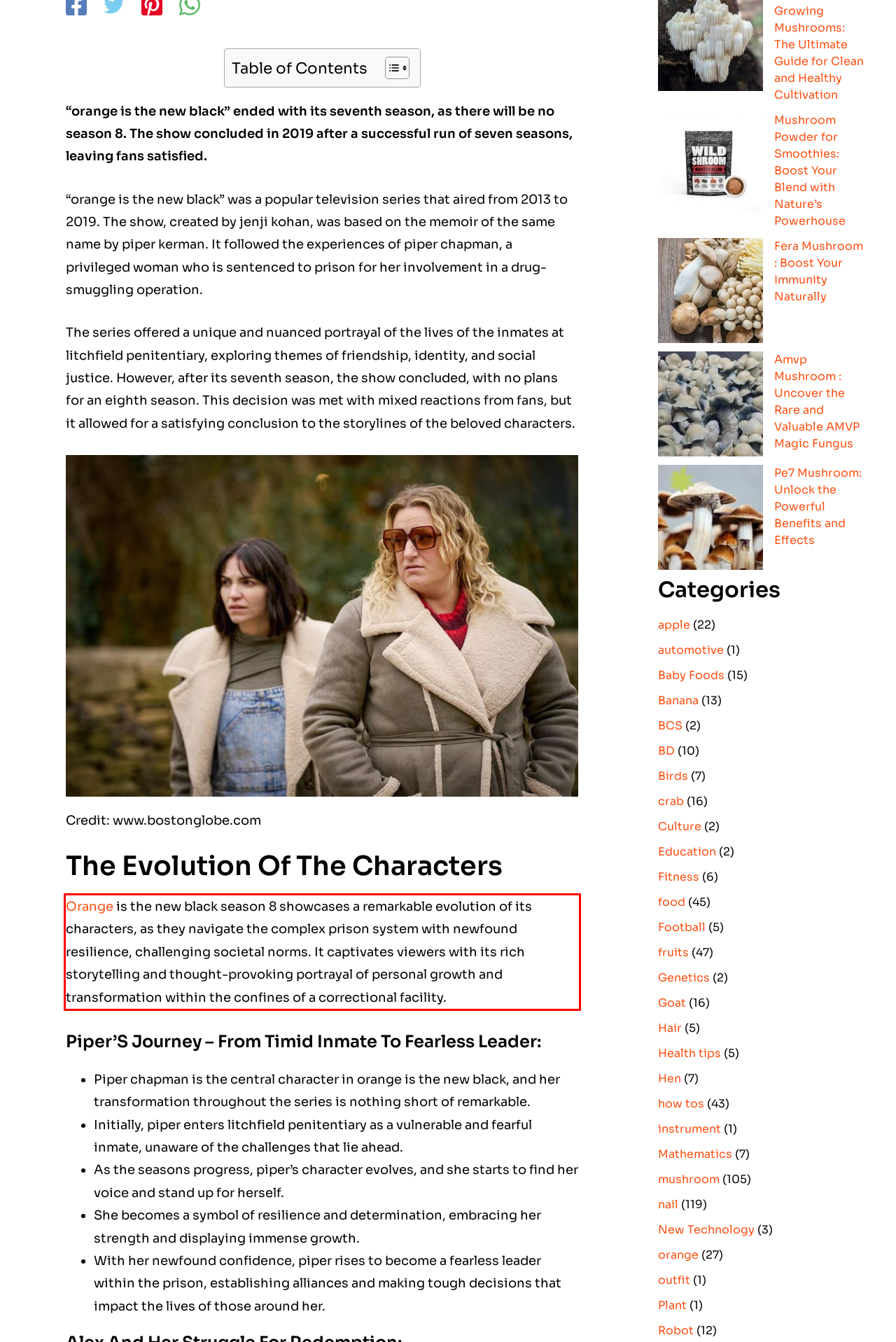Using OCR, extract the text content found within the red bounding box in the given webpage screenshot.

Orange is the new black season 8 showcases a remarkable evolution of its characters, as they navigate the complex prison system with newfound resilience, challenging societal norms. It captivates viewers with its rich storytelling and thought-provoking portrayal of personal growth and transformation within the confines of a correctional facility.